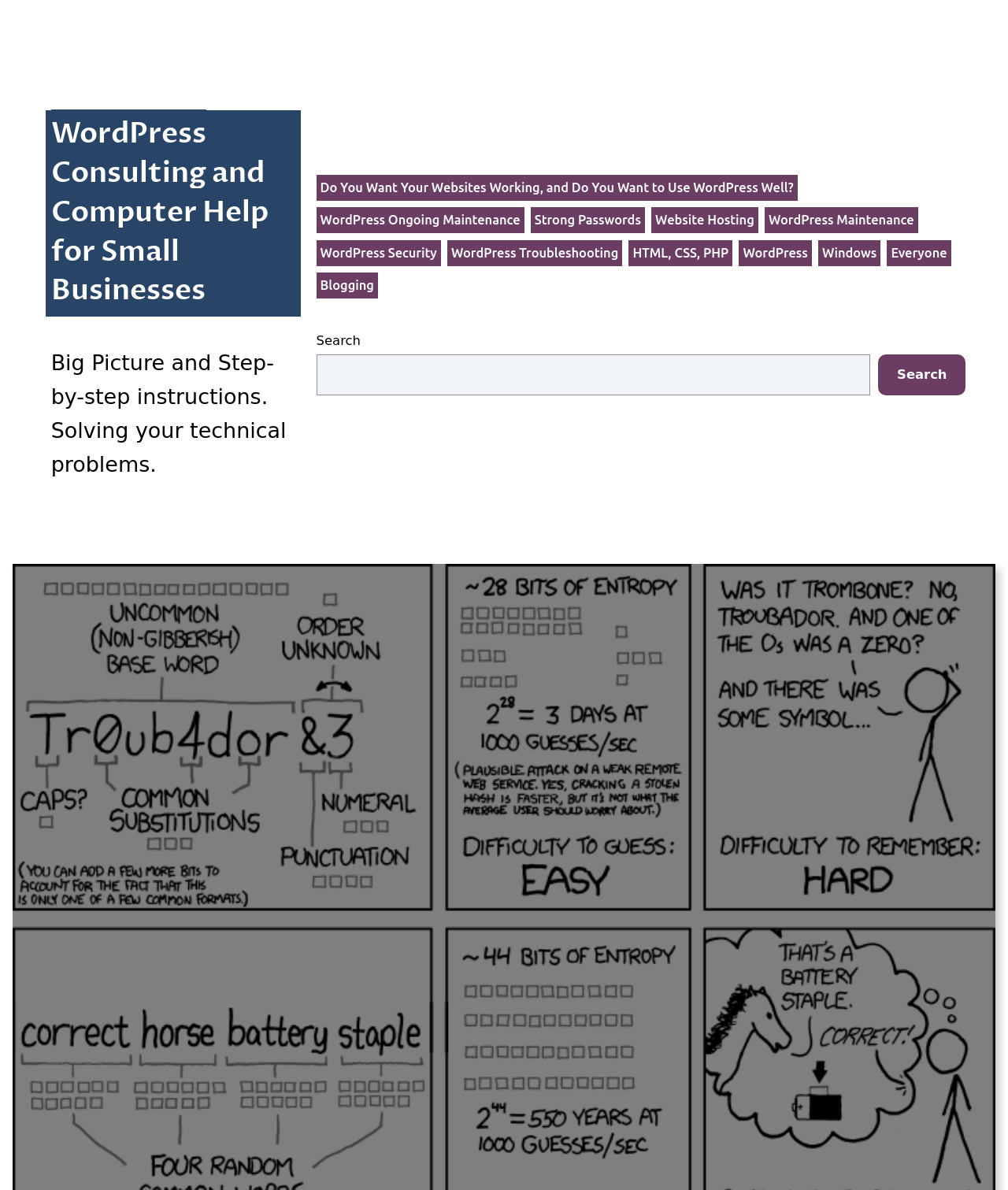Determine the bounding box coordinates of the section to be clicked to follow the instruction: "Click on WordPress Troubleshooting". The coordinates should be given as four float numbers between 0 and 1, formatted as [left, top, right, bottom].

[0.444, 0.202, 0.617, 0.223]